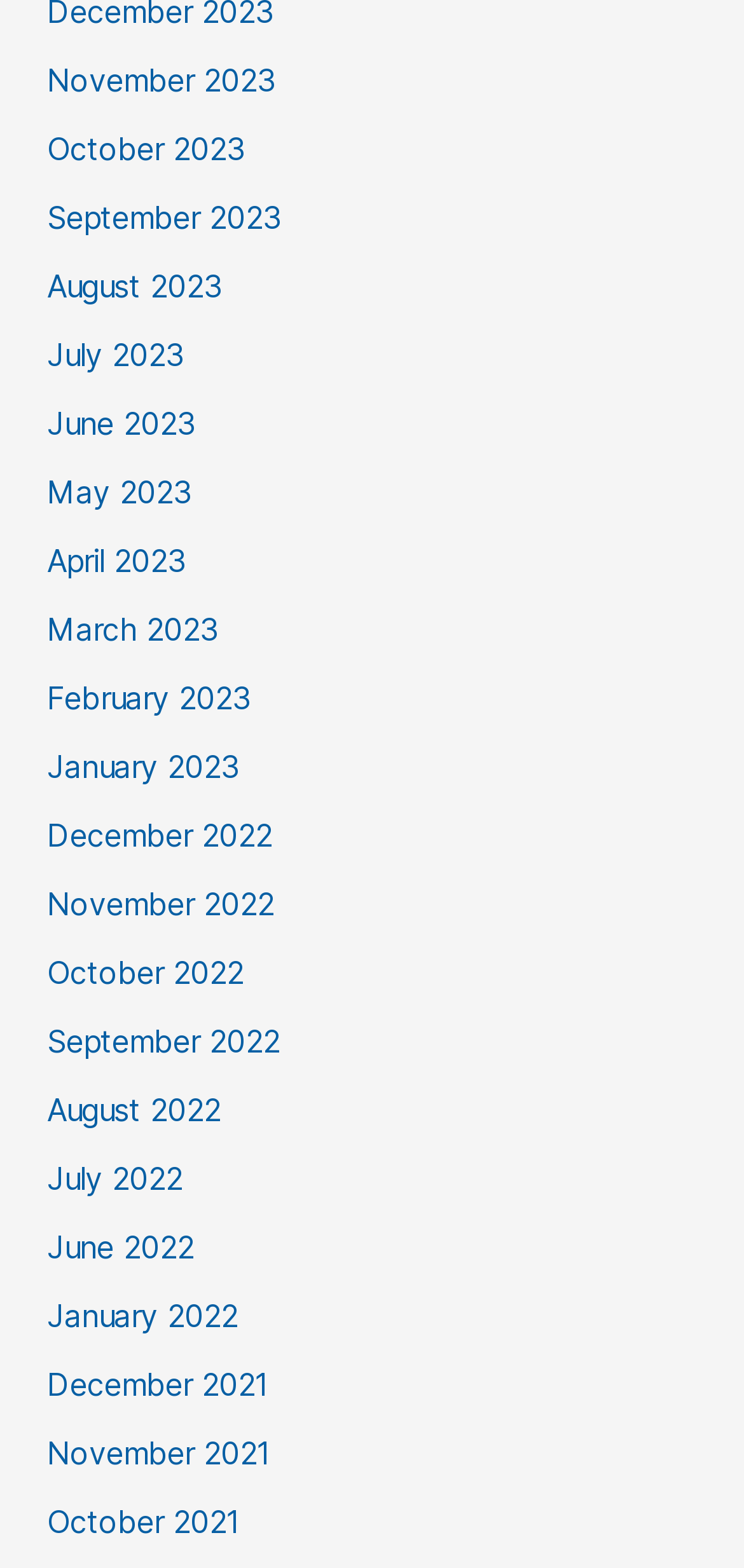Please identify the coordinates of the bounding box that should be clicked to fulfill this instruction: "View December 2021".

[0.063, 0.871, 0.361, 0.895]